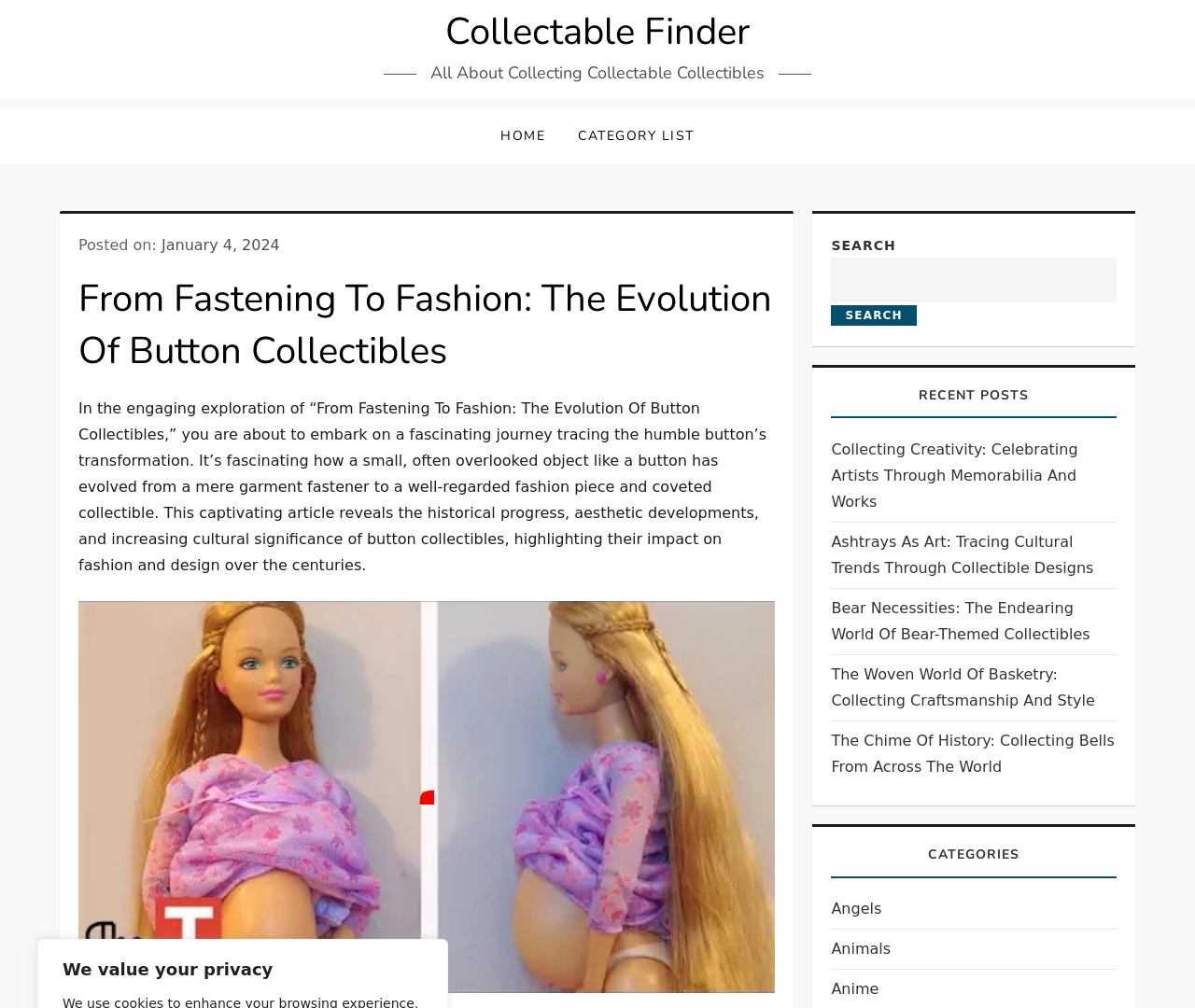What is the theme of the image on the webpage?
Please provide a single word or phrase in response based on the screenshot.

Button collectibles